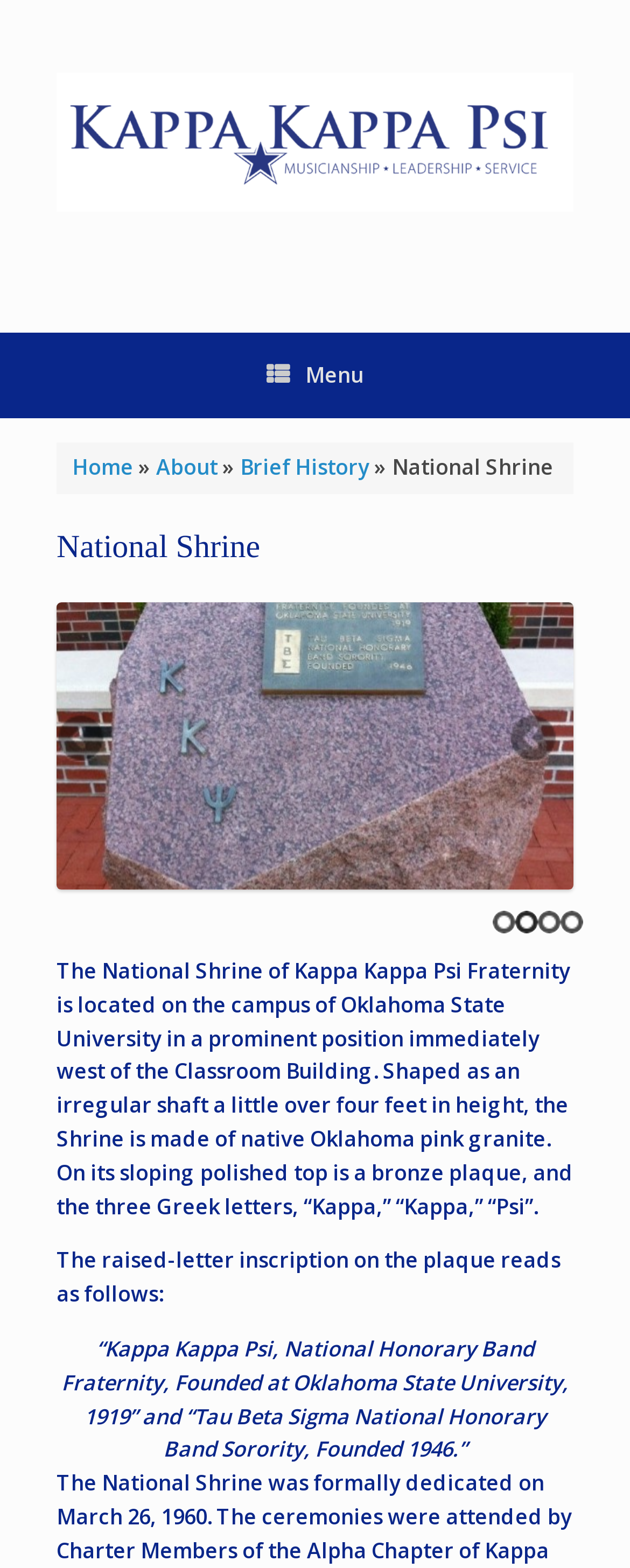What is the name of the sorority founded in 1946?
Please give a detailed answer to the question using the information shown in the image.

I found this answer by reading the text on the webpage, which mentions 'Tau Beta Sigma National Honorary Band Sorority, Founded 1946'.